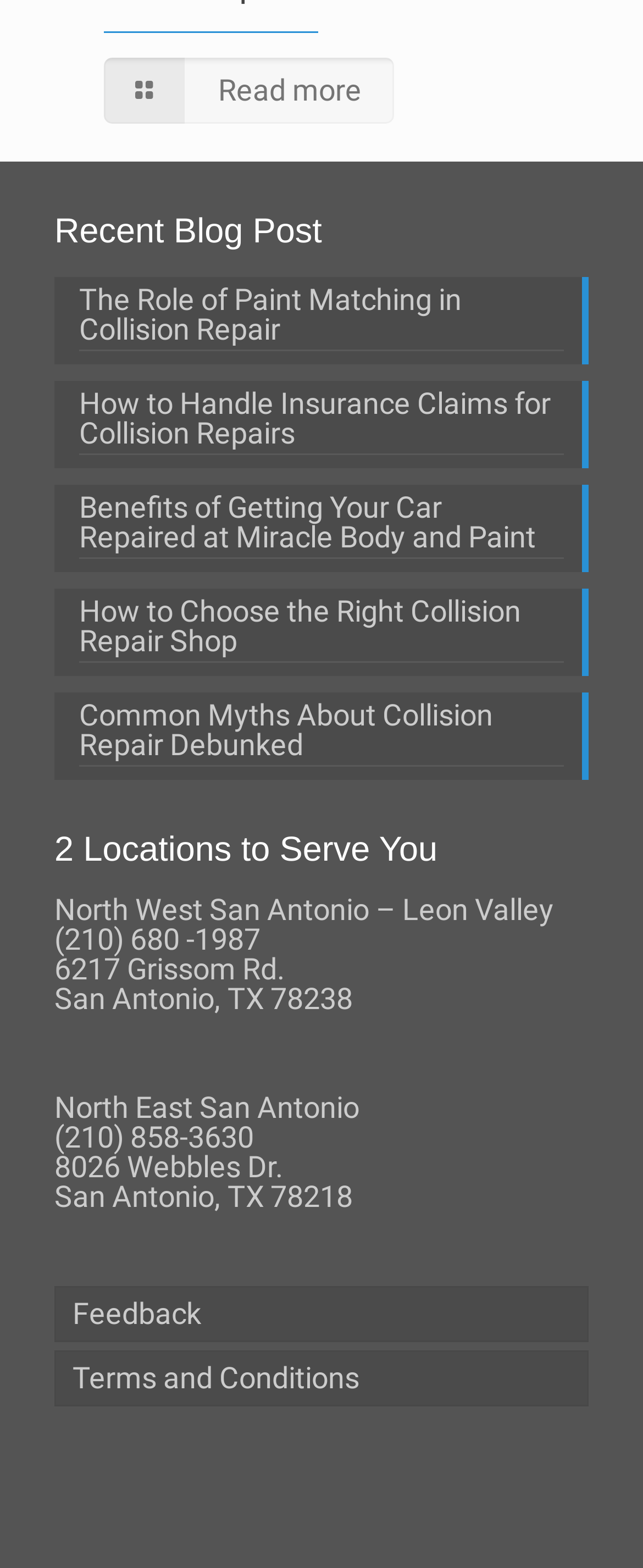Find the bounding box coordinates for the area that must be clicked to perform this action: "Get directions to the North West San Antonio location".

[0.085, 0.569, 0.862, 0.591]